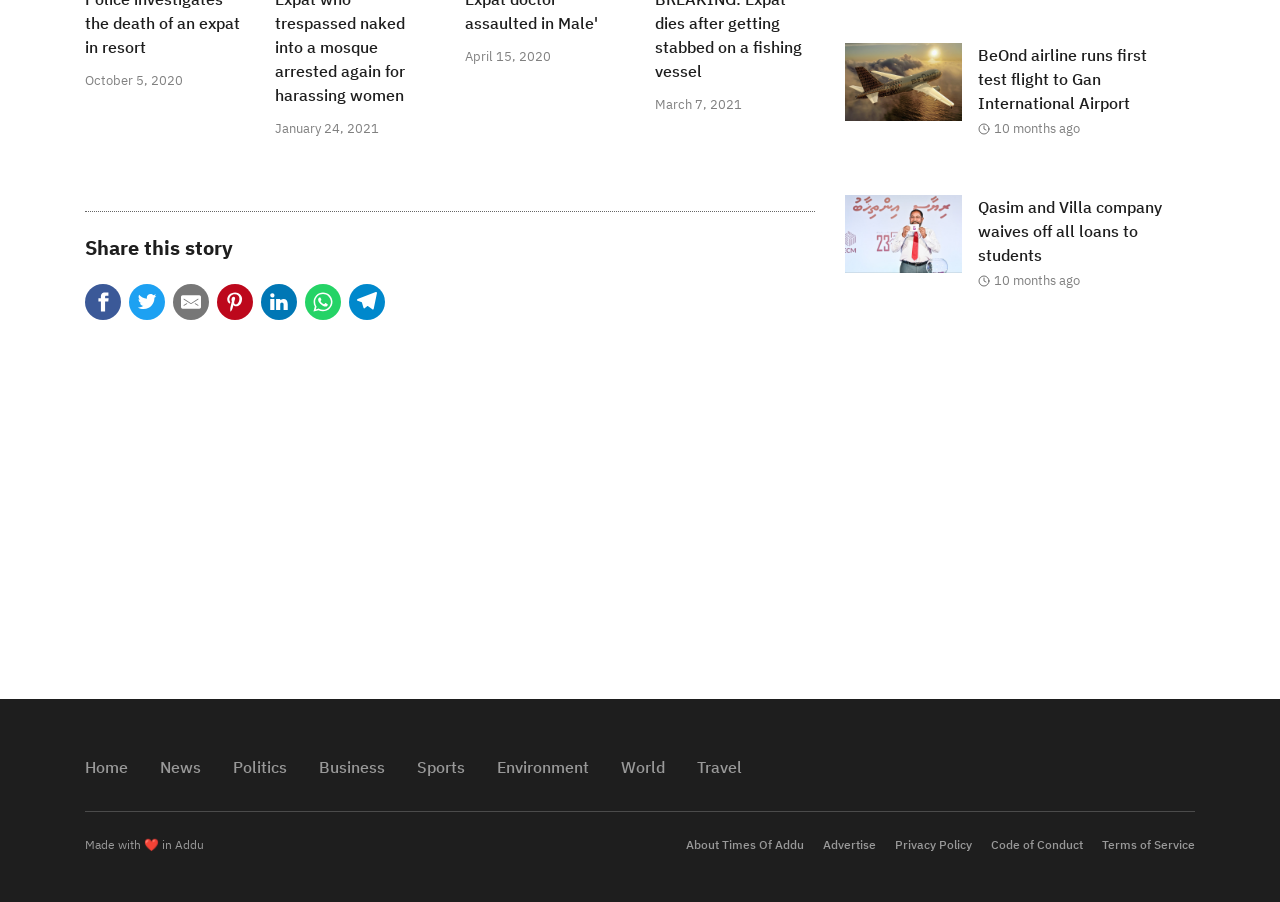Pinpoint the bounding box coordinates of the clickable element needed to complete the instruction: "View the 'Qasim and Villa company waives off all loans to students' article". The coordinates should be provided as four float numbers between 0 and 1: [left, top, right, bottom].

[0.764, 0.219, 0.908, 0.294]